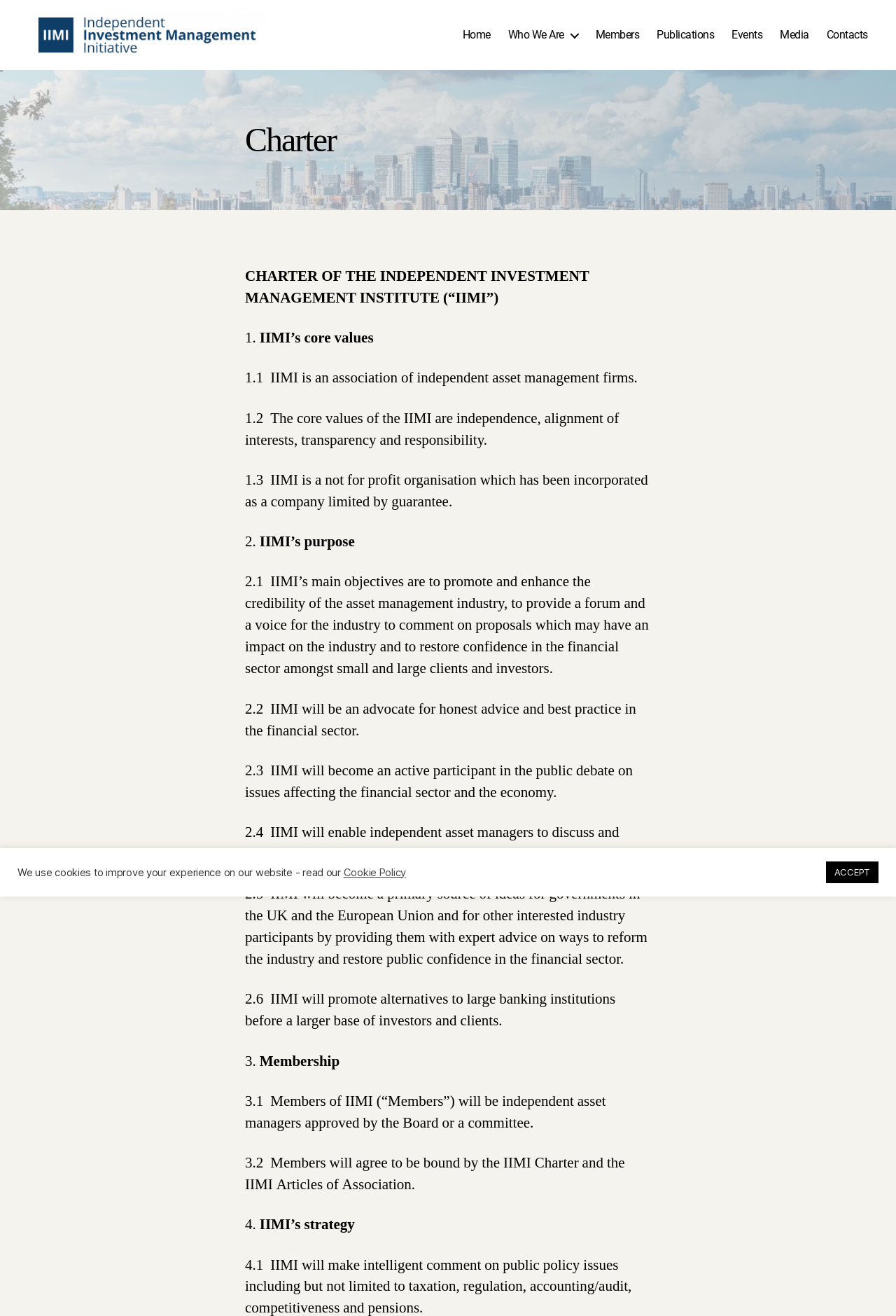Please find the bounding box coordinates of the element's region to be clicked to carry out this instruction: "Search for something".

None